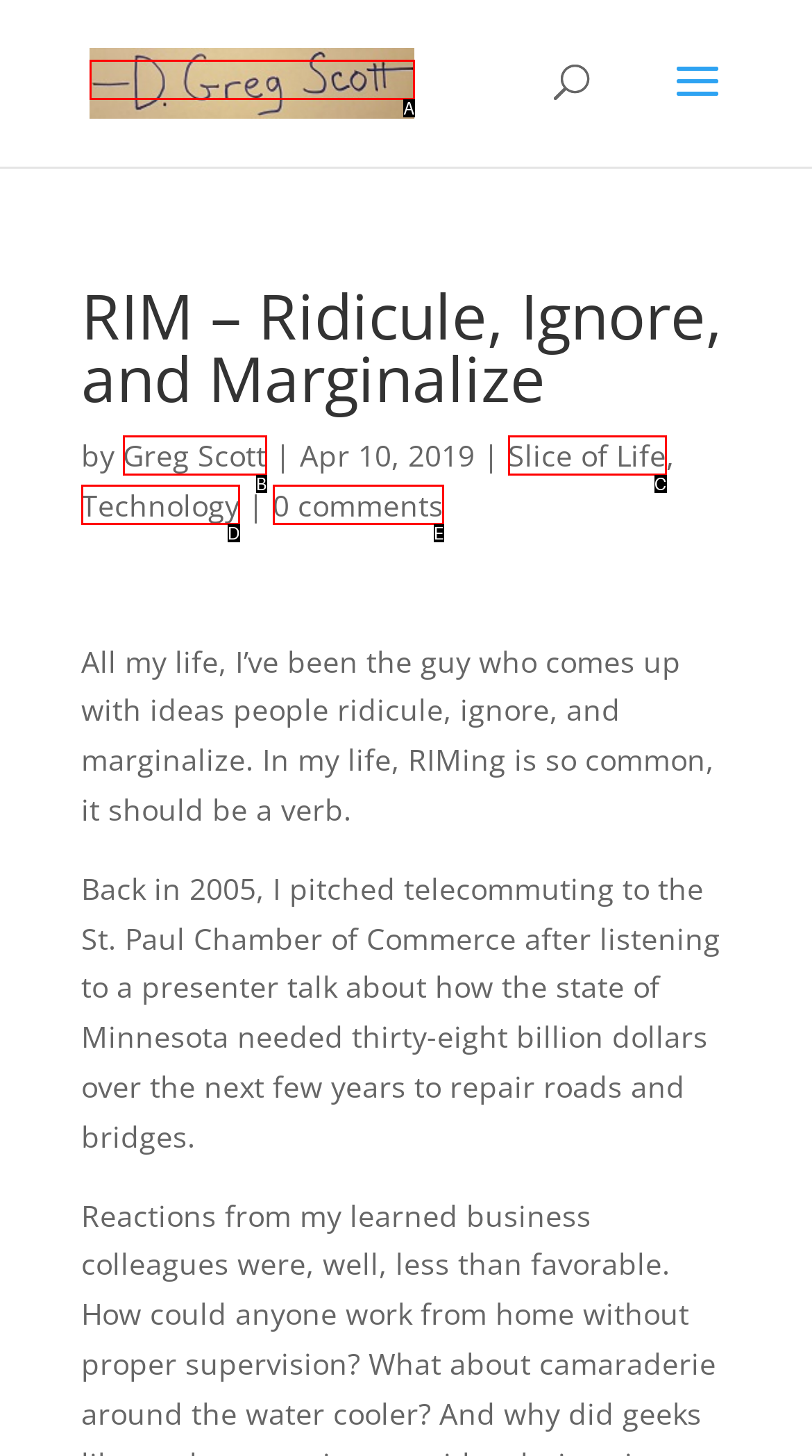Identify the bounding box that corresponds to: Technology
Respond with the letter of the correct option from the provided choices.

D